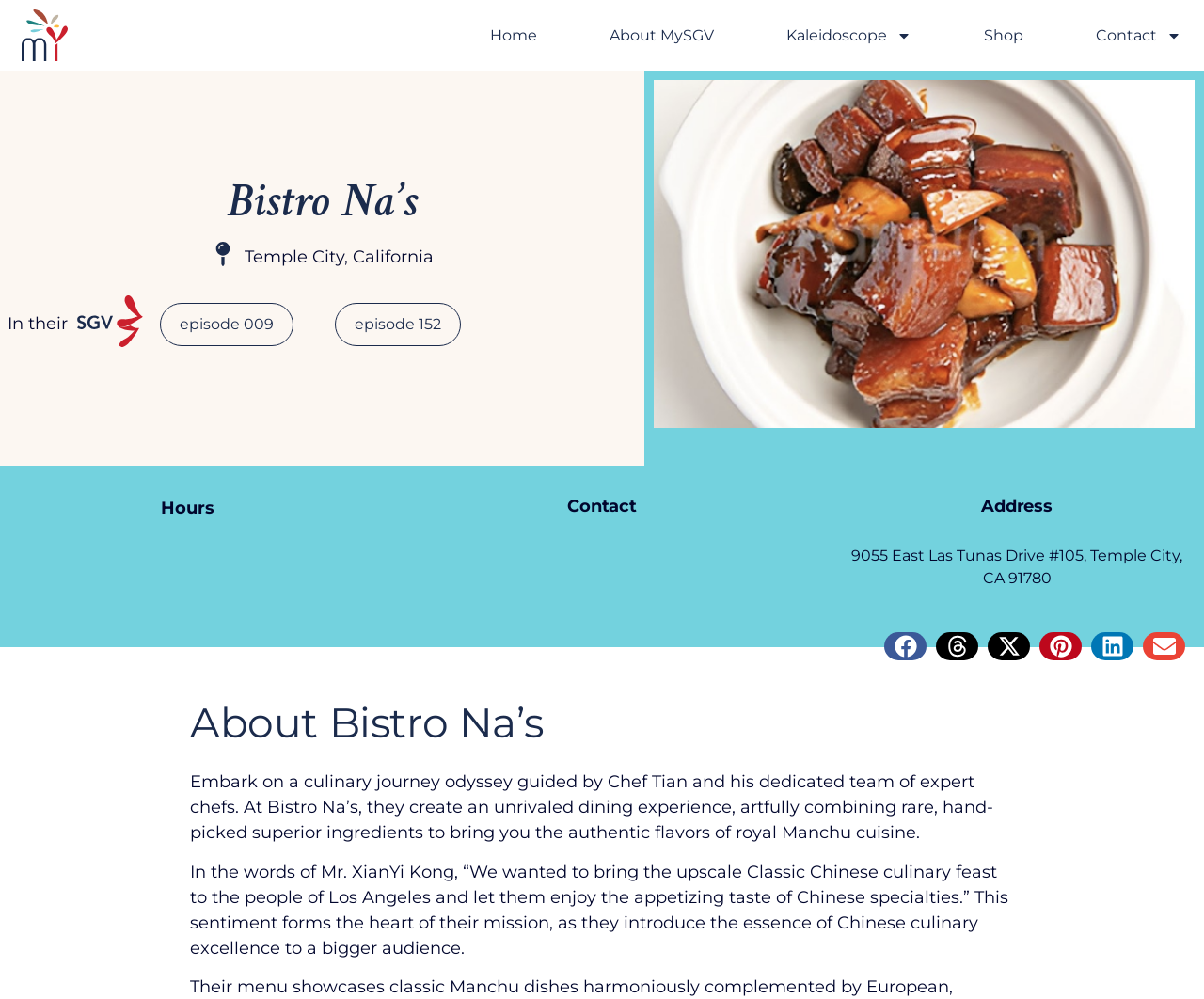Specify the bounding box coordinates of the region I need to click to perform the following instruction: "Click the Contact link". The coordinates must be four float numbers in the range of 0 to 1, i.e., [left, top, right, bottom].

[0.899, 0.021, 0.992, 0.05]